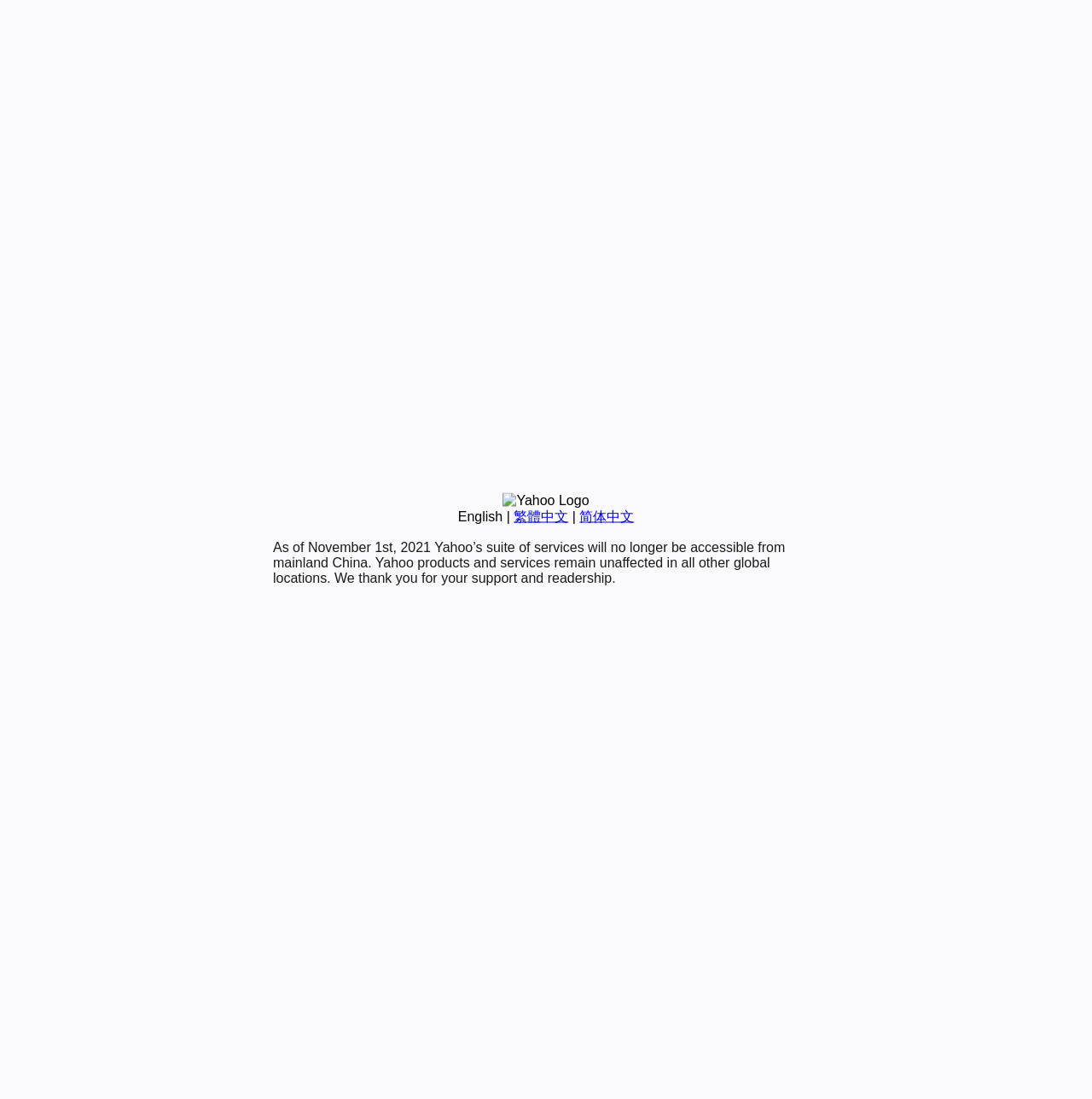Find the coordinates for the bounding box of the element with this description: "English".

[0.419, 0.463, 0.46, 0.476]